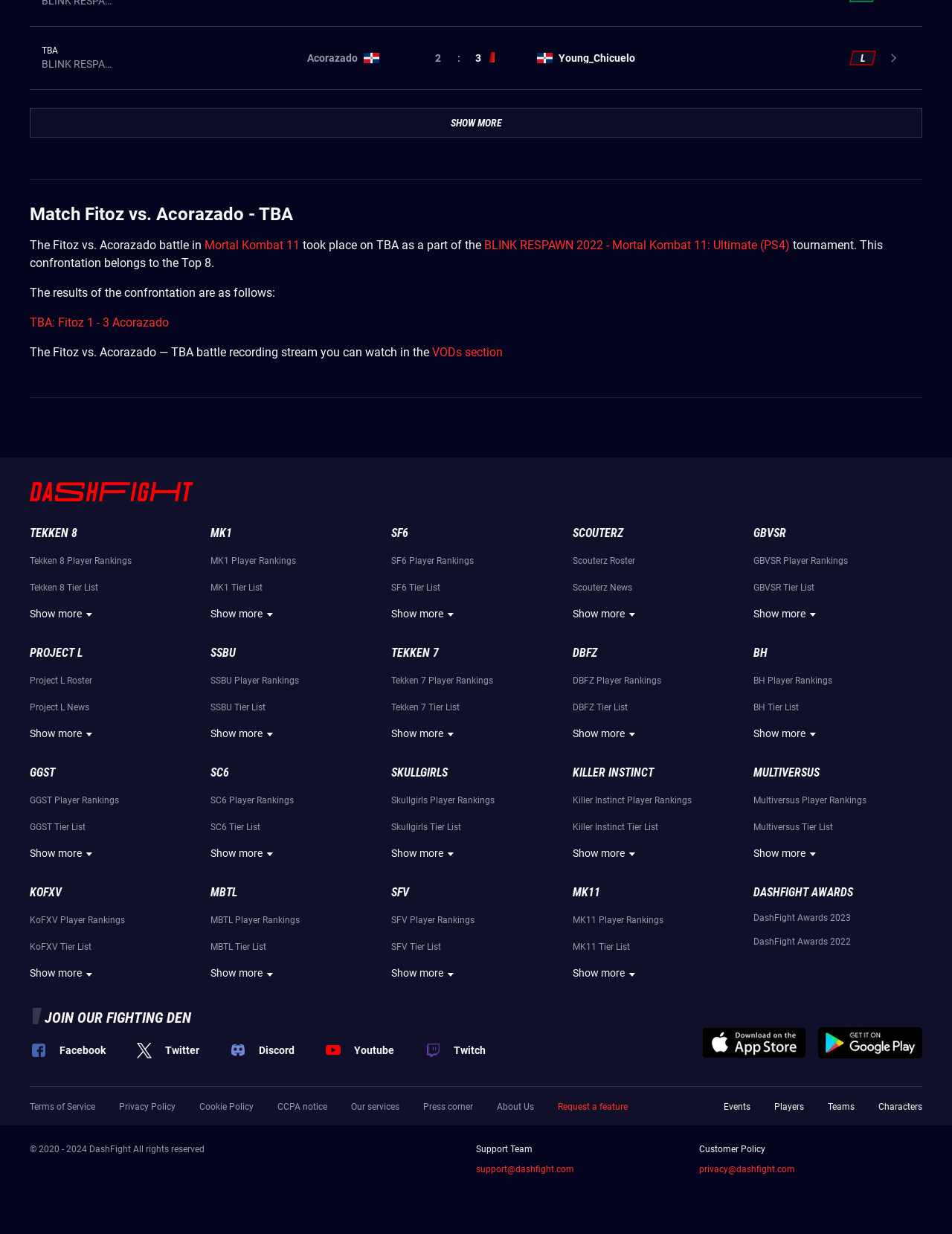Locate the bounding box coordinates of the element you need to click to accomplish the task described by this instruction: "Learn more about Project L".

[0.031, 0.523, 0.087, 0.535]